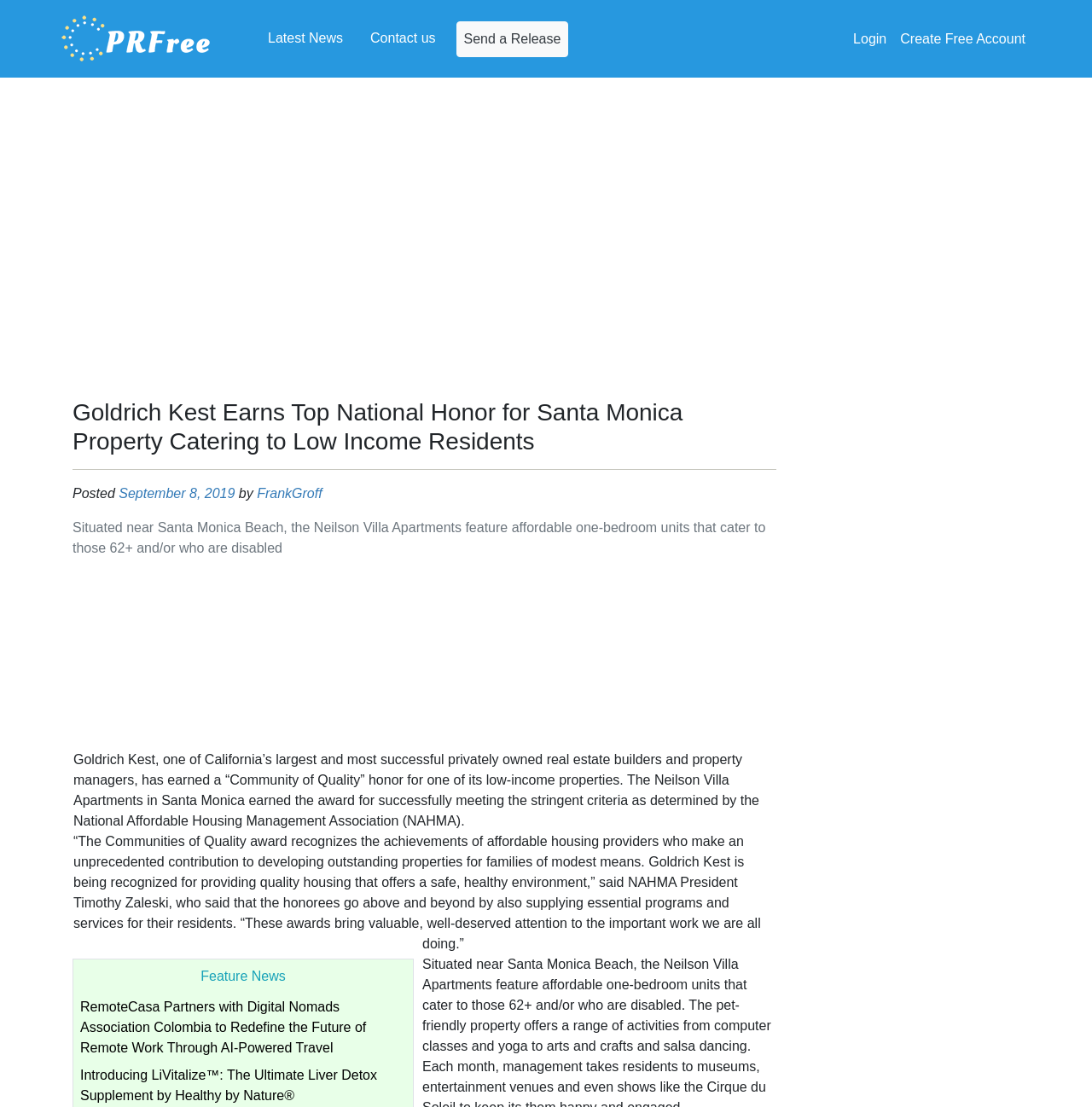Can you find the bounding box coordinates for the element that needs to be clicked to execute this instruction: "Contact us"? The coordinates should be given as four float numbers between 0 and 1, i.e., [left, top, right, bottom].

[0.333, 0.019, 0.405, 0.05]